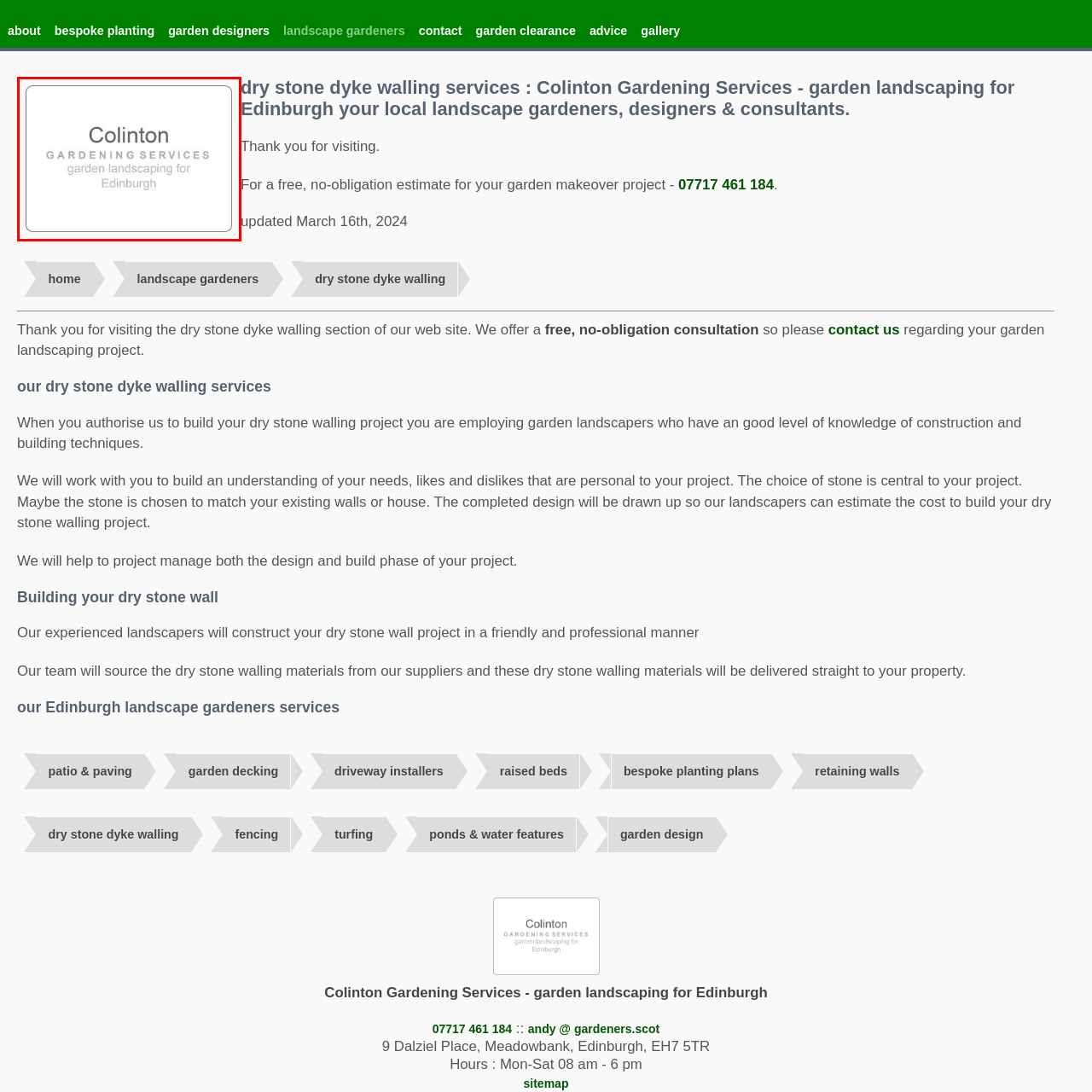Provide an in-depth caption for the picture enclosed by the red frame.

The image features the logo of Colinton Gardening Services, prominently displaying the company name "Colinton" in bold, large text at the top. Below, the words "GARDENING SERVICES" are elegantly rendered in a lighter font, emphasizing the gardening aspect of the business. The tagline "garden landscaping for Edinburgh" is presented underneath, outlining the company's focus on providing landscaping services specifically for the Edinburgh area. The overall design maintains a clean and professional aesthetic, reflecting the company's commitment to quality in garden landscaping.